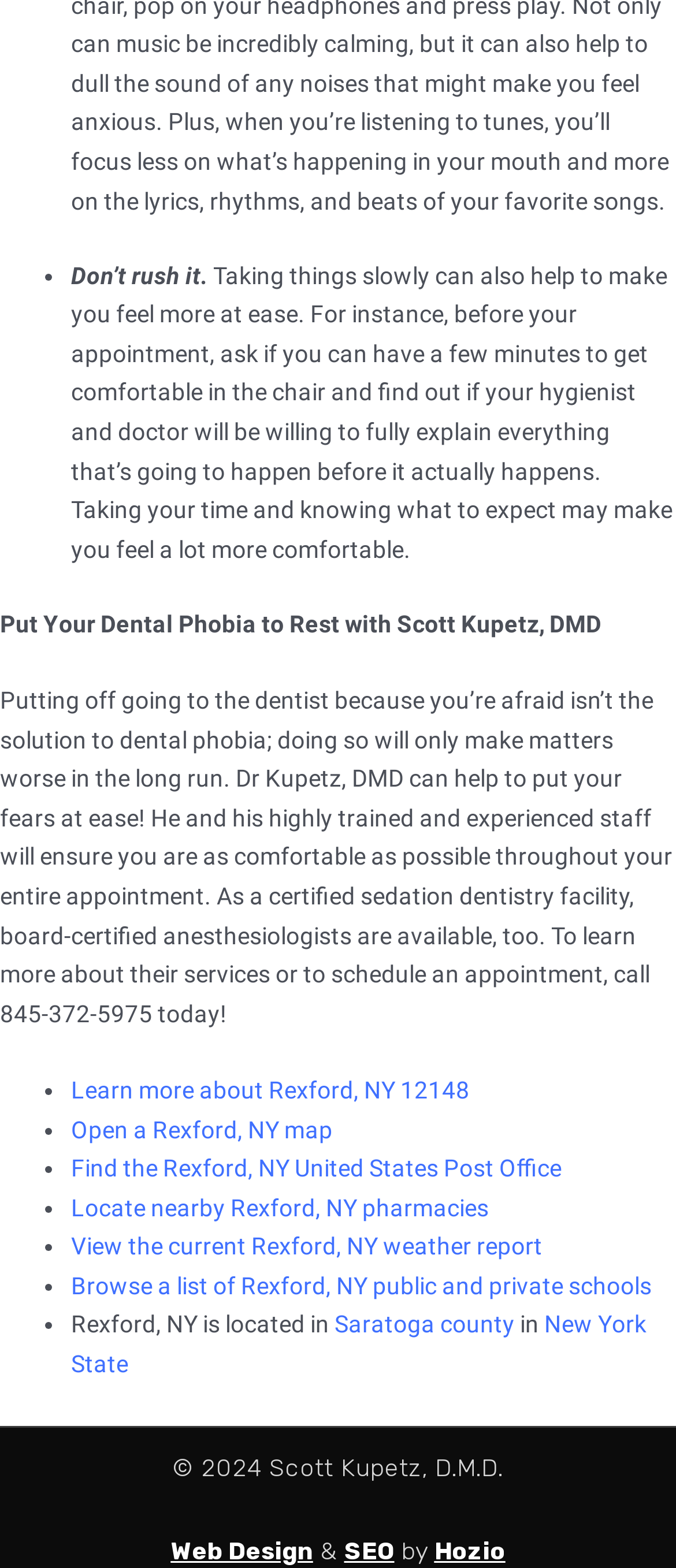Find the bounding box coordinates of the clickable area that will achieve the following instruction: "Learn more about Rexford, NY 12148".

[0.105, 0.686, 0.695, 0.704]